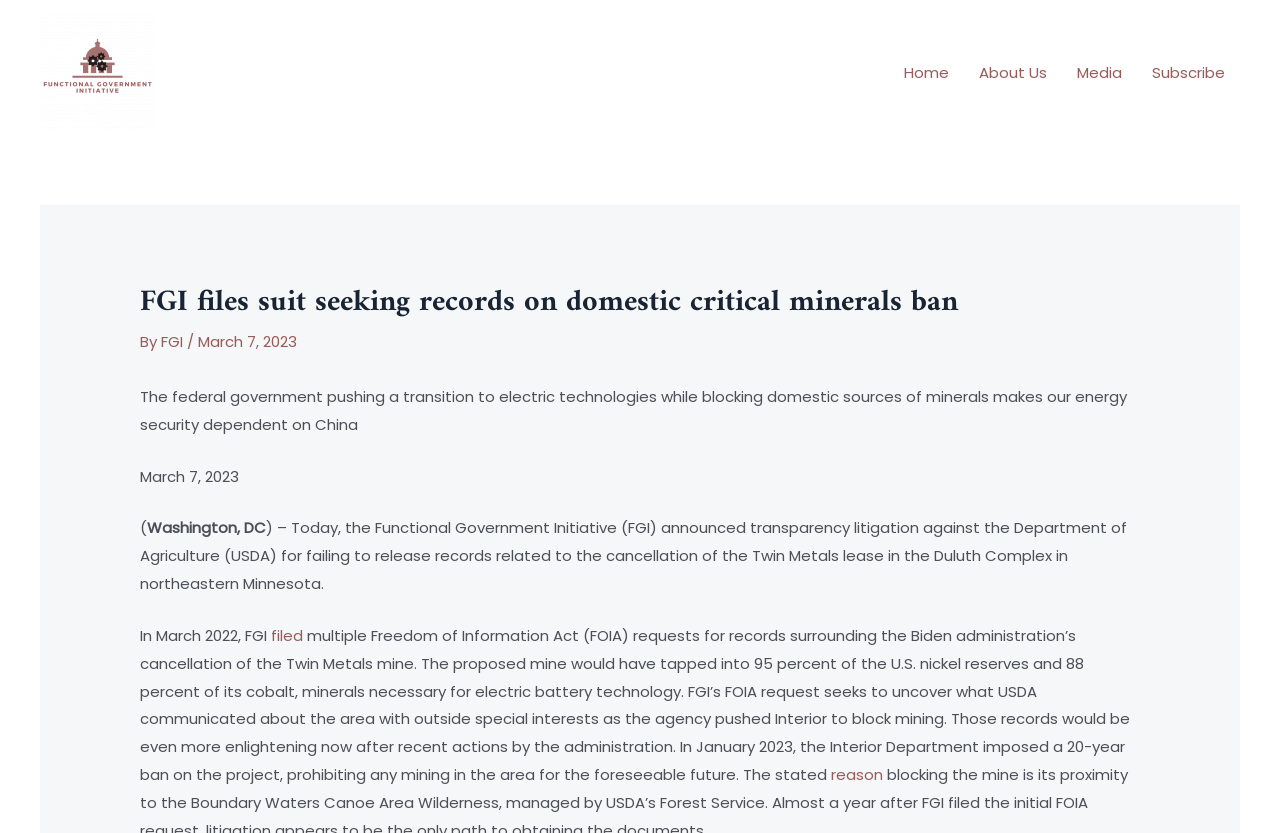Identify the bounding box coordinates for the UI element described as: "About Us".

[0.753, 0.039, 0.83, 0.135]